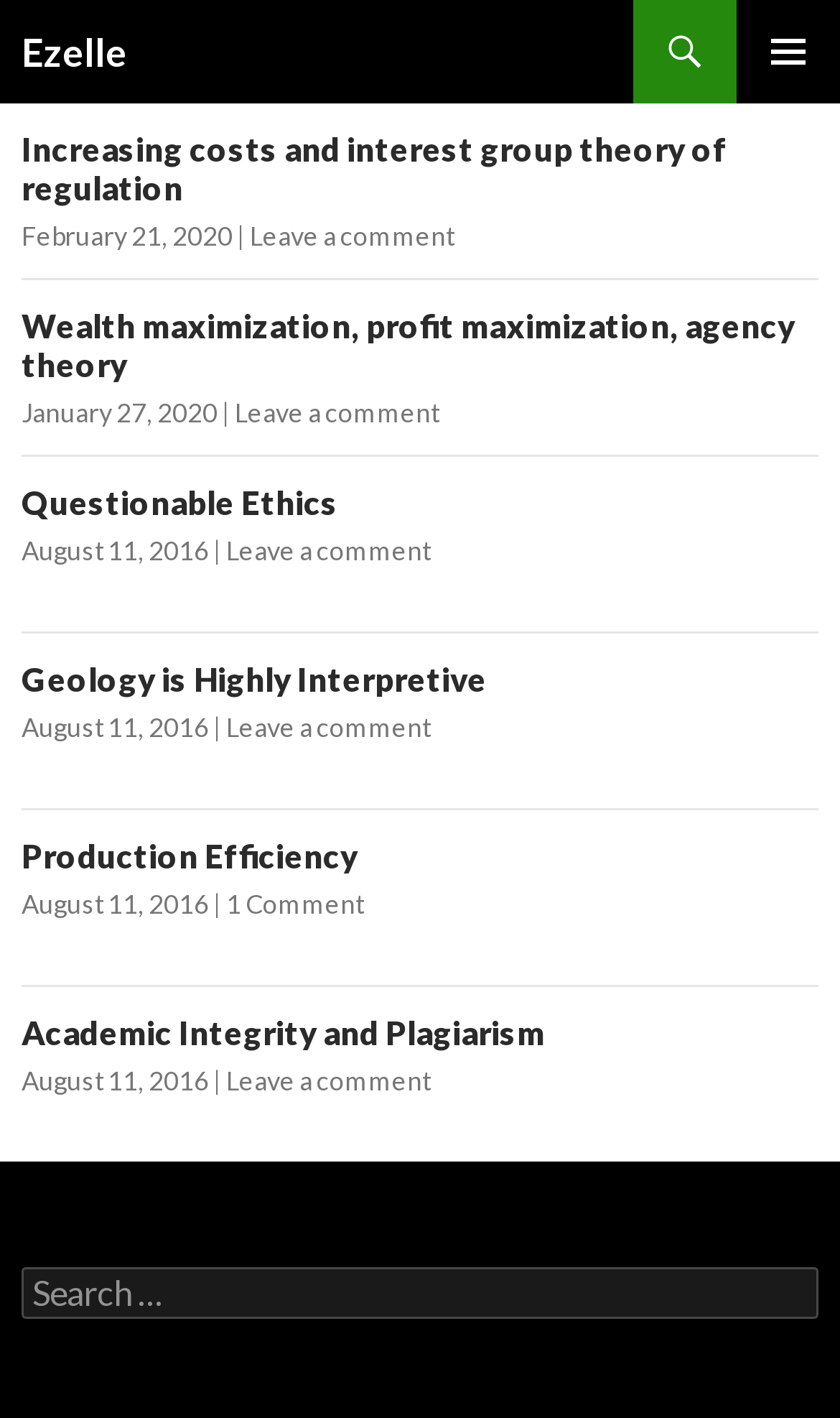How many articles are on this webpage?
Provide a one-word or short-phrase answer based on the image.

5